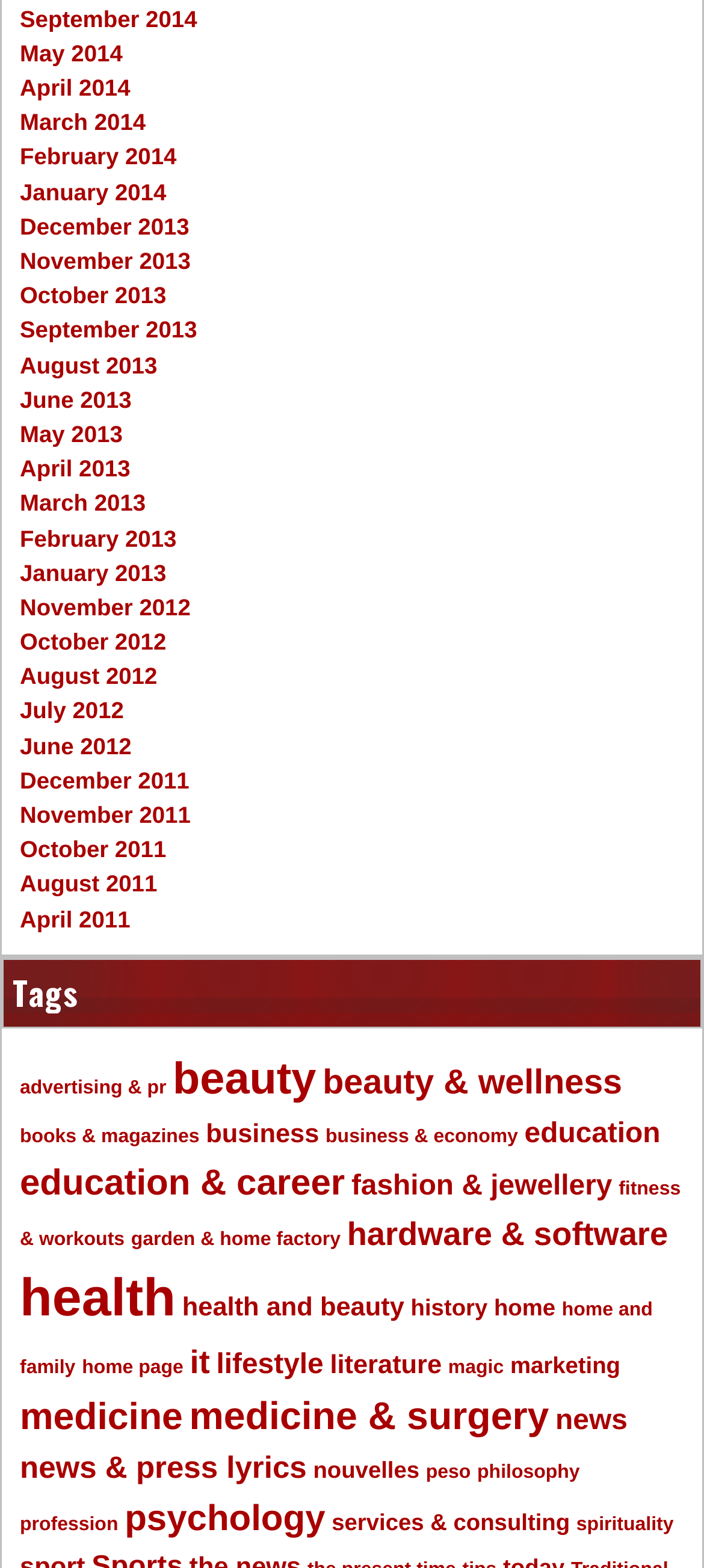How many categories are listed on the webpage?
Please provide an in-depth and detailed response to the question.

I counted the number of links on the webpage that represent categories and found that there are 30 categories listed.